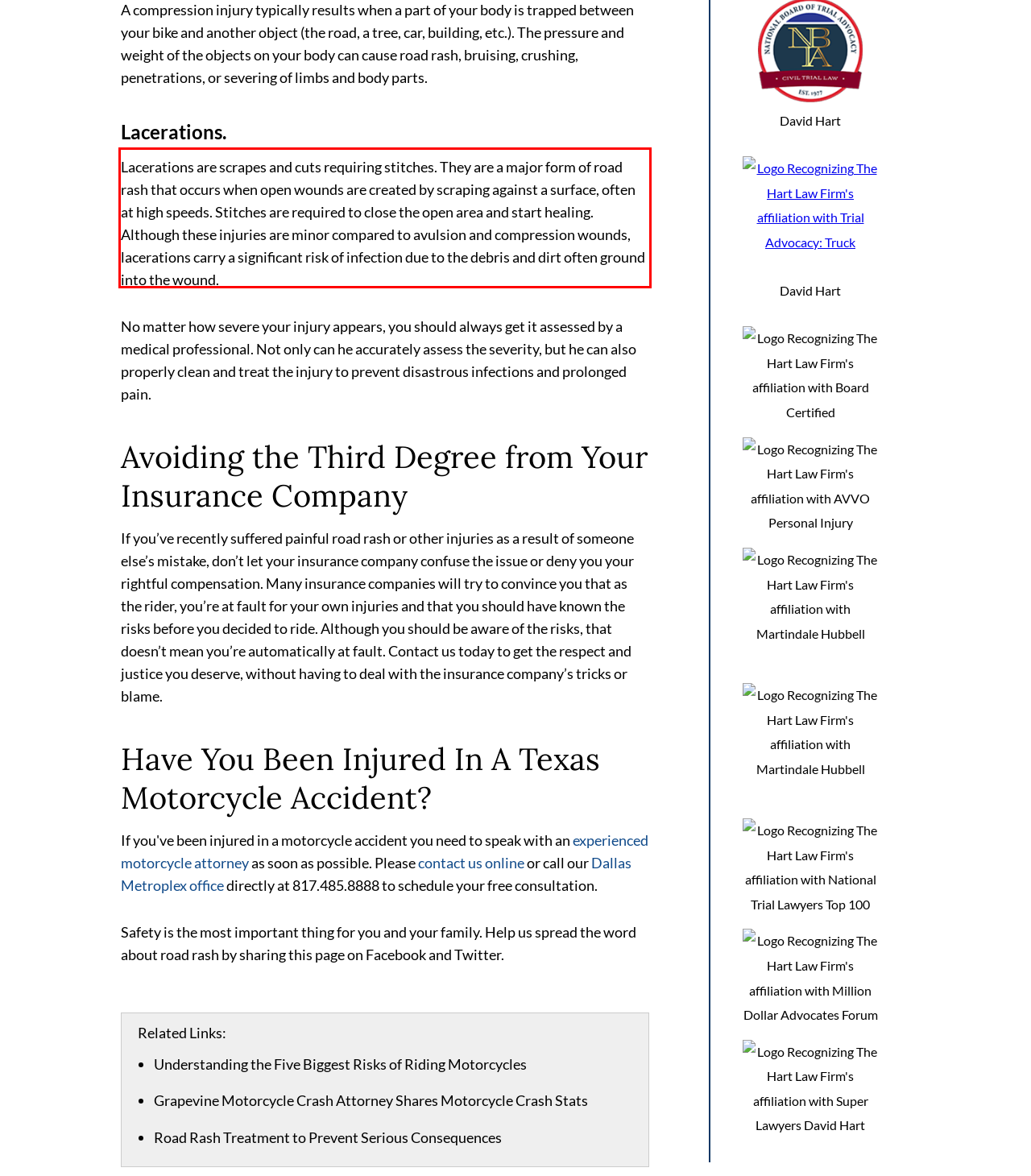Identify the red bounding box in the webpage screenshot and perform OCR to generate the text content enclosed.

Lacerations are scrapes and cuts requiring stitches. They are a major form of road rash that occurs when open wounds are created by scraping against a surface, often at high speeds. Stitches are required to close the open area and start healing. Although these injuries are minor compared to avulsion and compression wounds, lacerations carry a significant risk of infection due to the debris and dirt often ground into the wound.